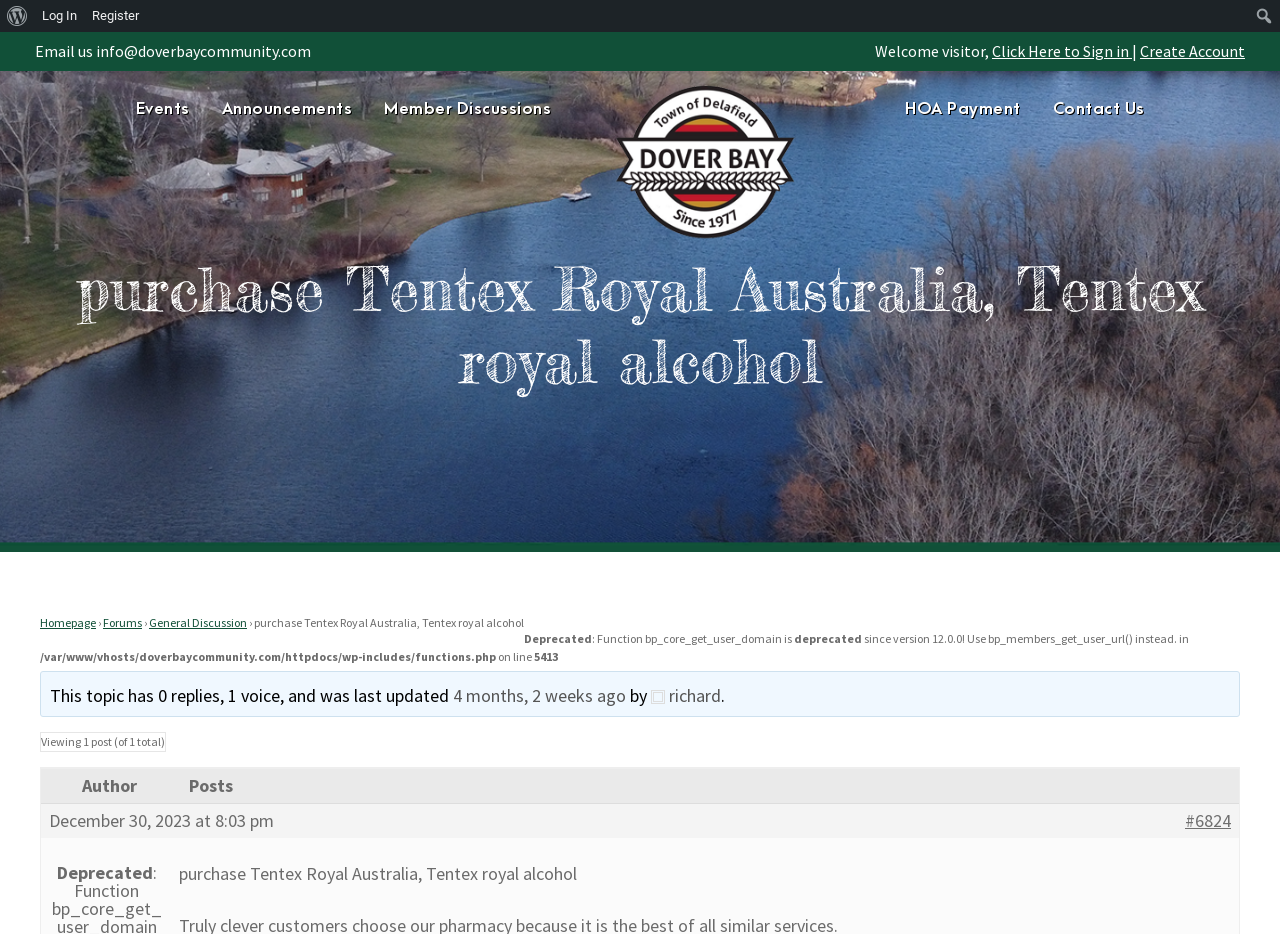How many replies are there in this topic?
Please provide an in-depth and detailed response to the question.

I found the answer by looking at the text 'This topic has 0 replies, 1 voice, and was last updated...' which indicates the number of replies in the current topic.